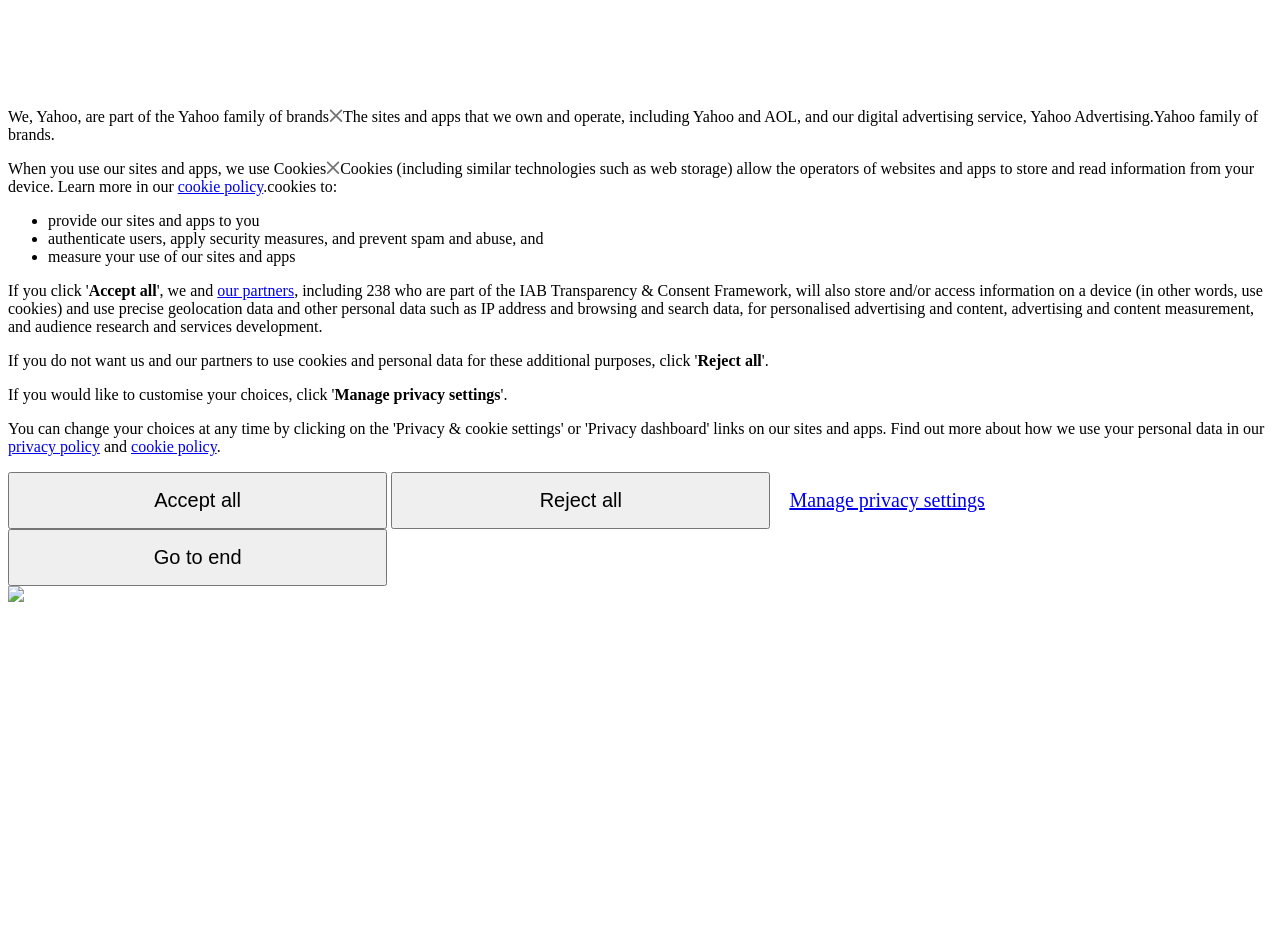Please specify the bounding box coordinates for the clickable region that will help you carry out the instruction: "Follow the 'our partners' link".

[0.17, 0.299, 0.23, 0.317]